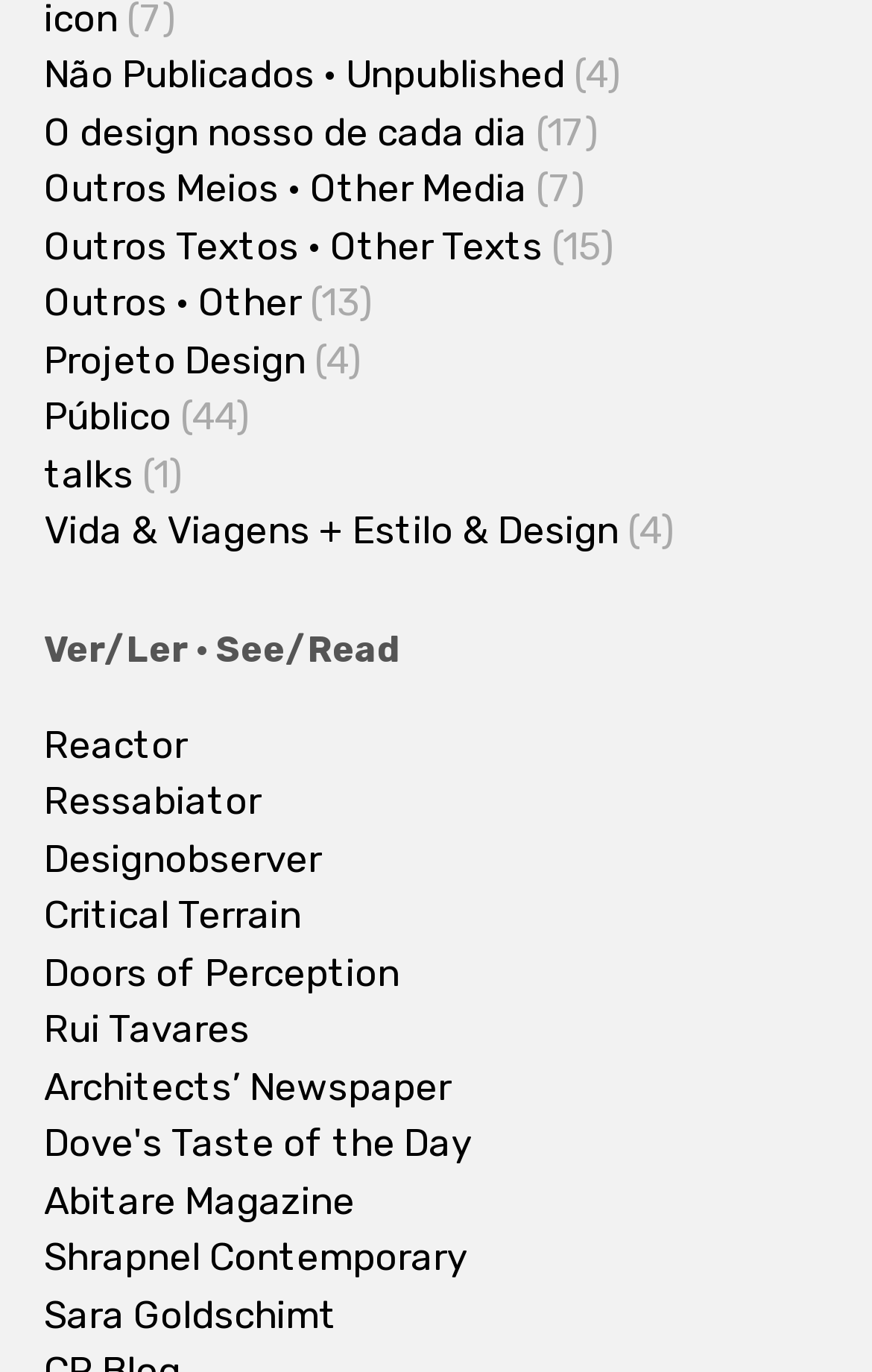Bounding box coordinates must be specified in the format (top-left x, top-left y, bottom-right x, bottom-right y). All values should be floating point numbers between 0 and 1. What are the bounding box coordinates of the UI element described as: Dove's Taste of the Day

[0.05, 0.813, 0.54, 0.855]